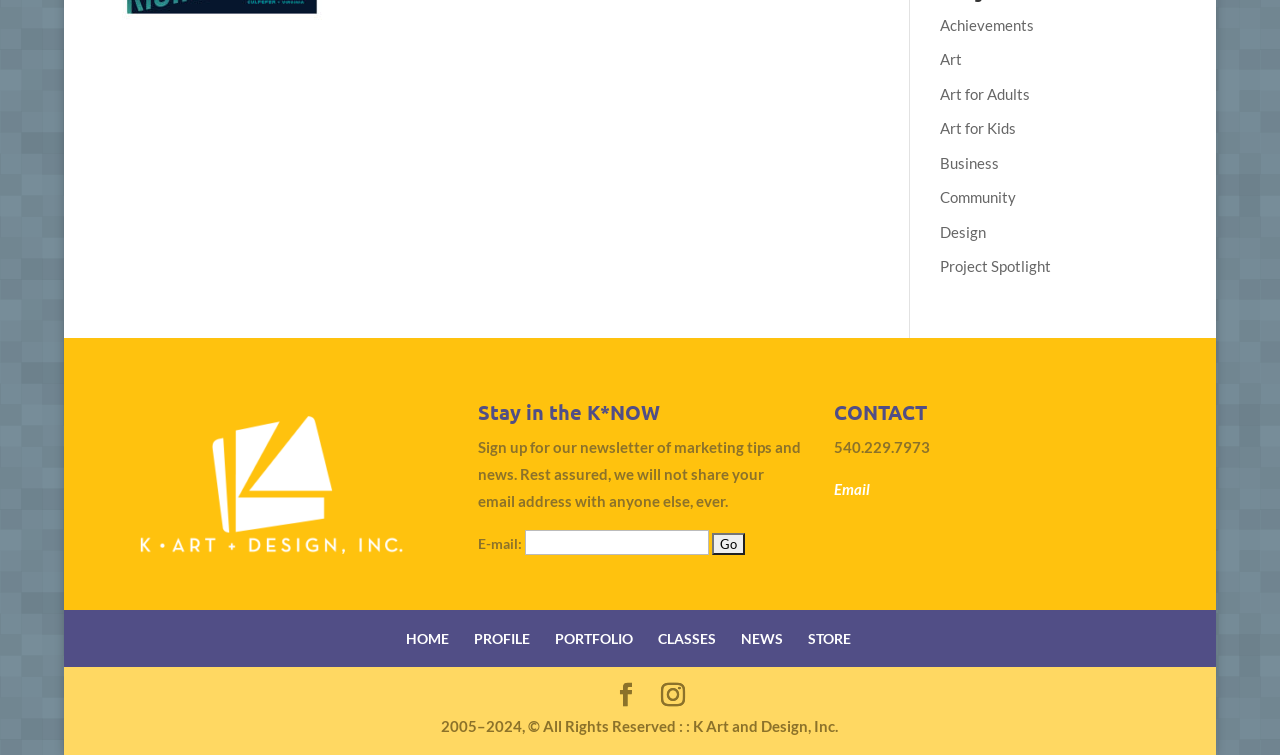Determine the bounding box coordinates for the UI element matching this description: "Project Spotlight".

[0.734, 0.341, 0.821, 0.365]